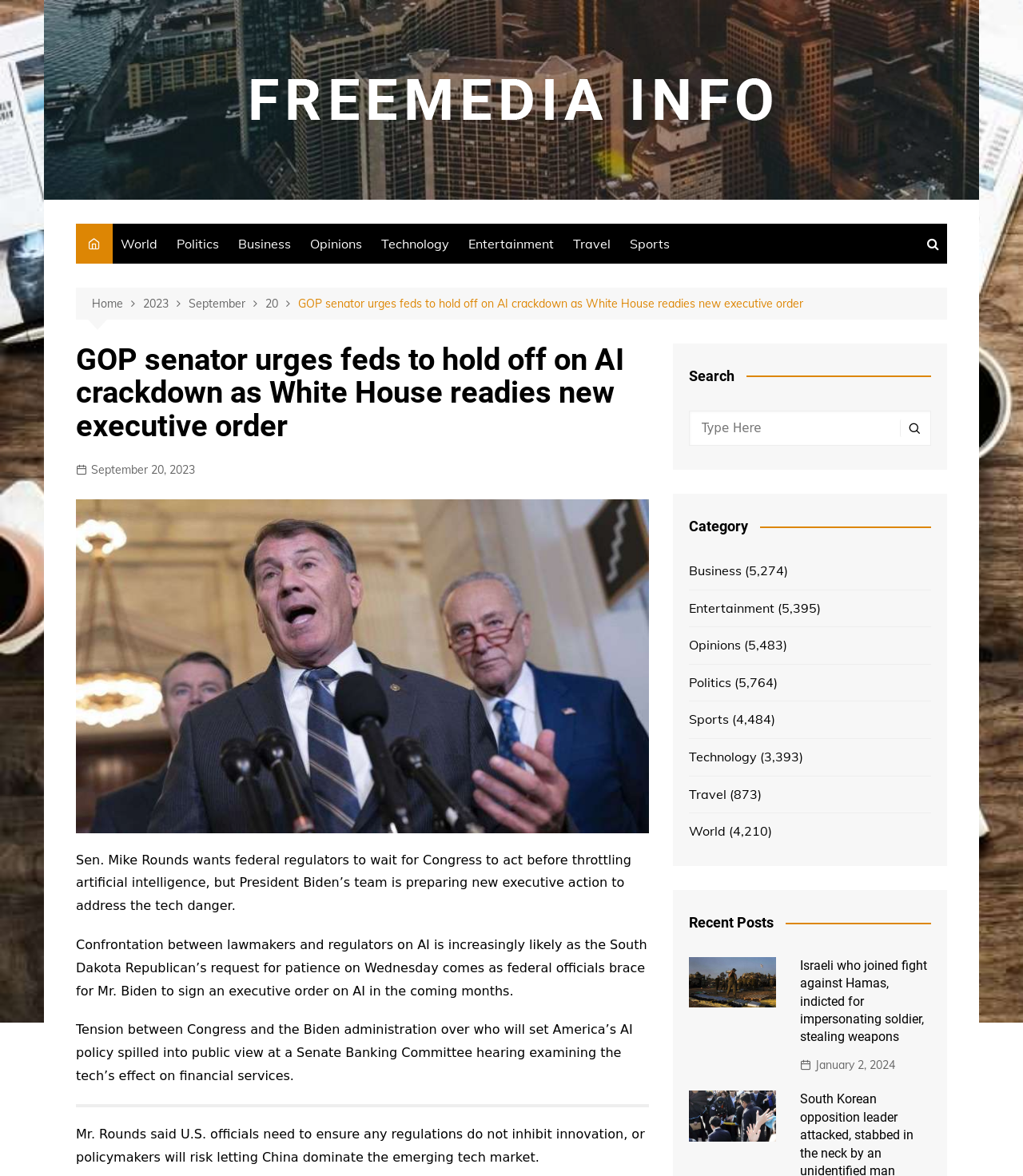How many recent posts are displayed?
Using the image as a reference, answer the question with a short word or phrase.

2